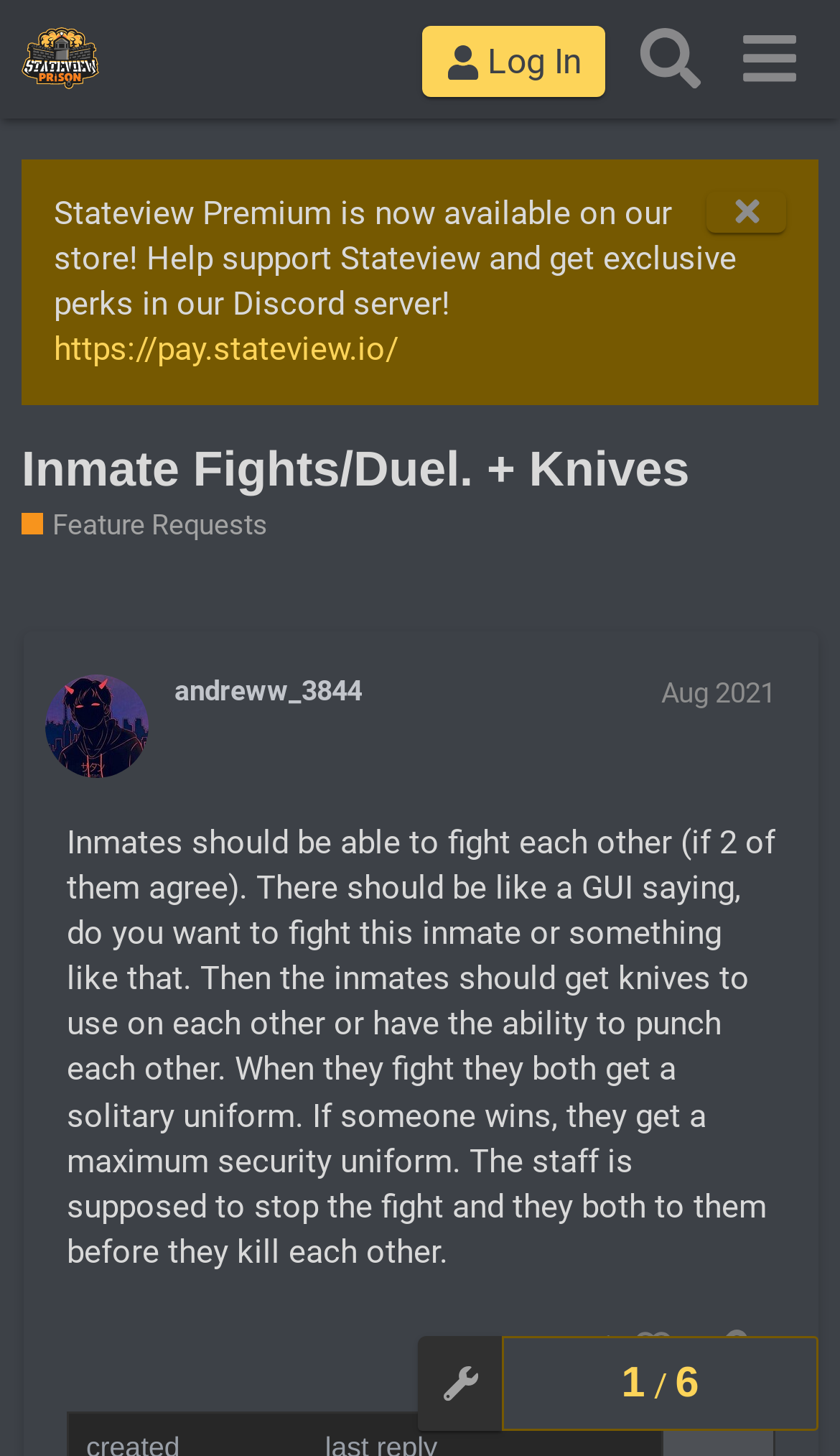Please specify the coordinates of the bounding box for the element that should be clicked to carry out this instruction: "Search for a topic". The coordinates must be four float numbers between 0 and 1, formatted as [left, top, right, bottom].

[0.741, 0.007, 0.857, 0.074]